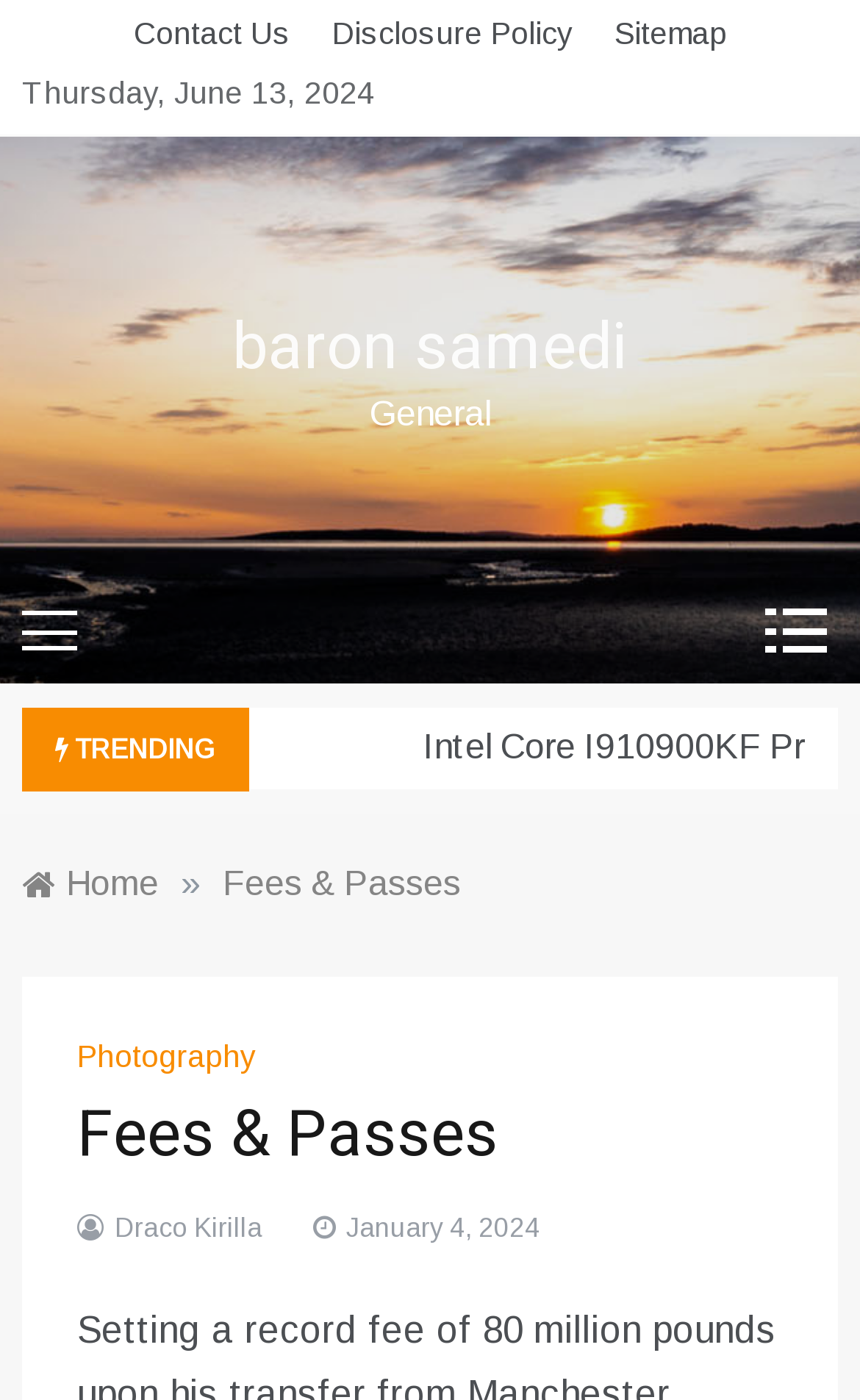Pinpoint the bounding box coordinates of the element that must be clicked to accomplish the following instruction: "check trending". The coordinates should be in the format of four float numbers between 0 and 1, i.e., [left, top, right, bottom].

[0.087, 0.524, 0.251, 0.546]